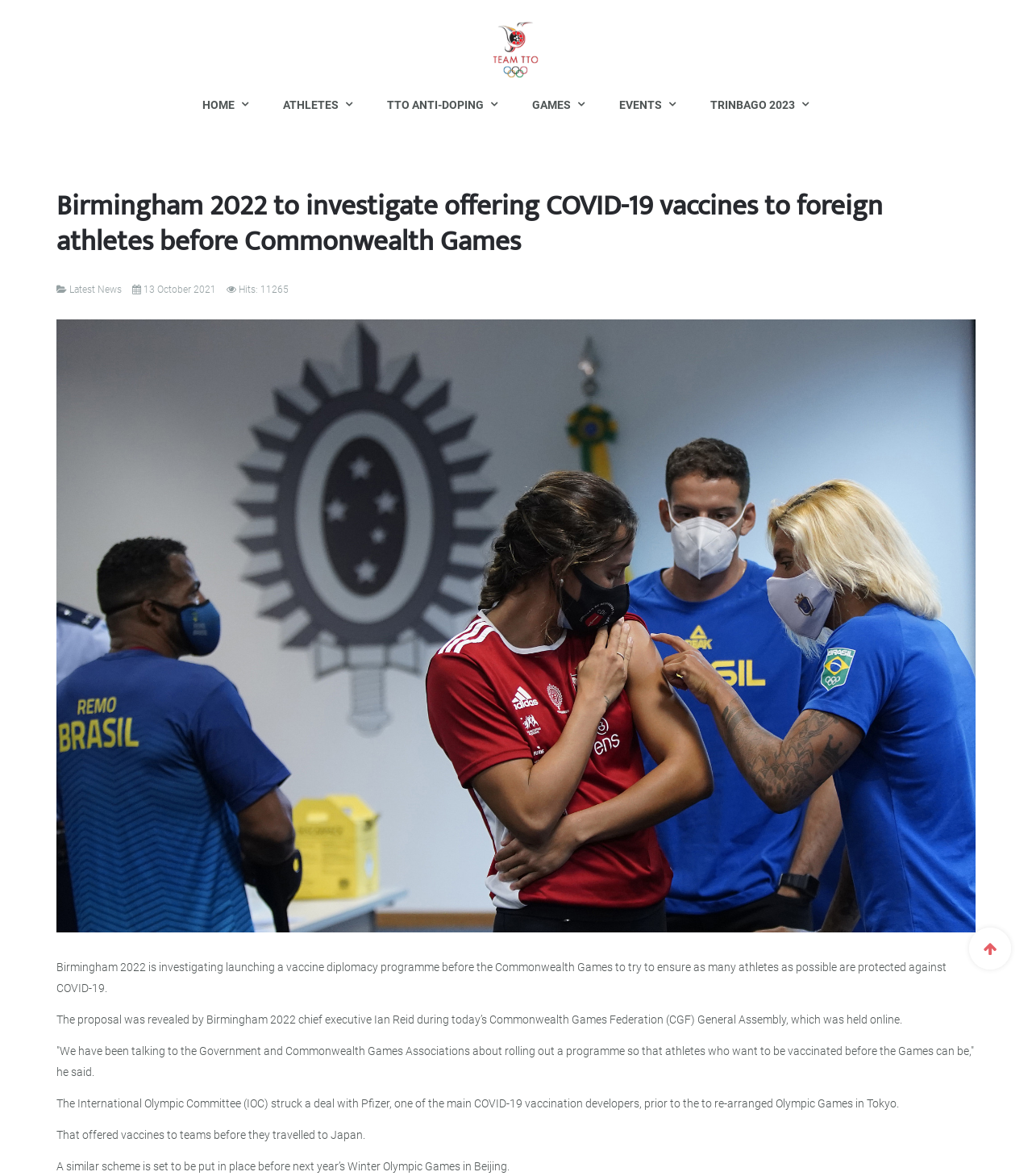Pinpoint the bounding box coordinates of the clickable area necessary to execute the following instruction: "Click on the share button". The coordinates should be given as four float numbers between 0 and 1, namely [left, top, right, bottom].

[0.939, 0.789, 0.98, 0.824]